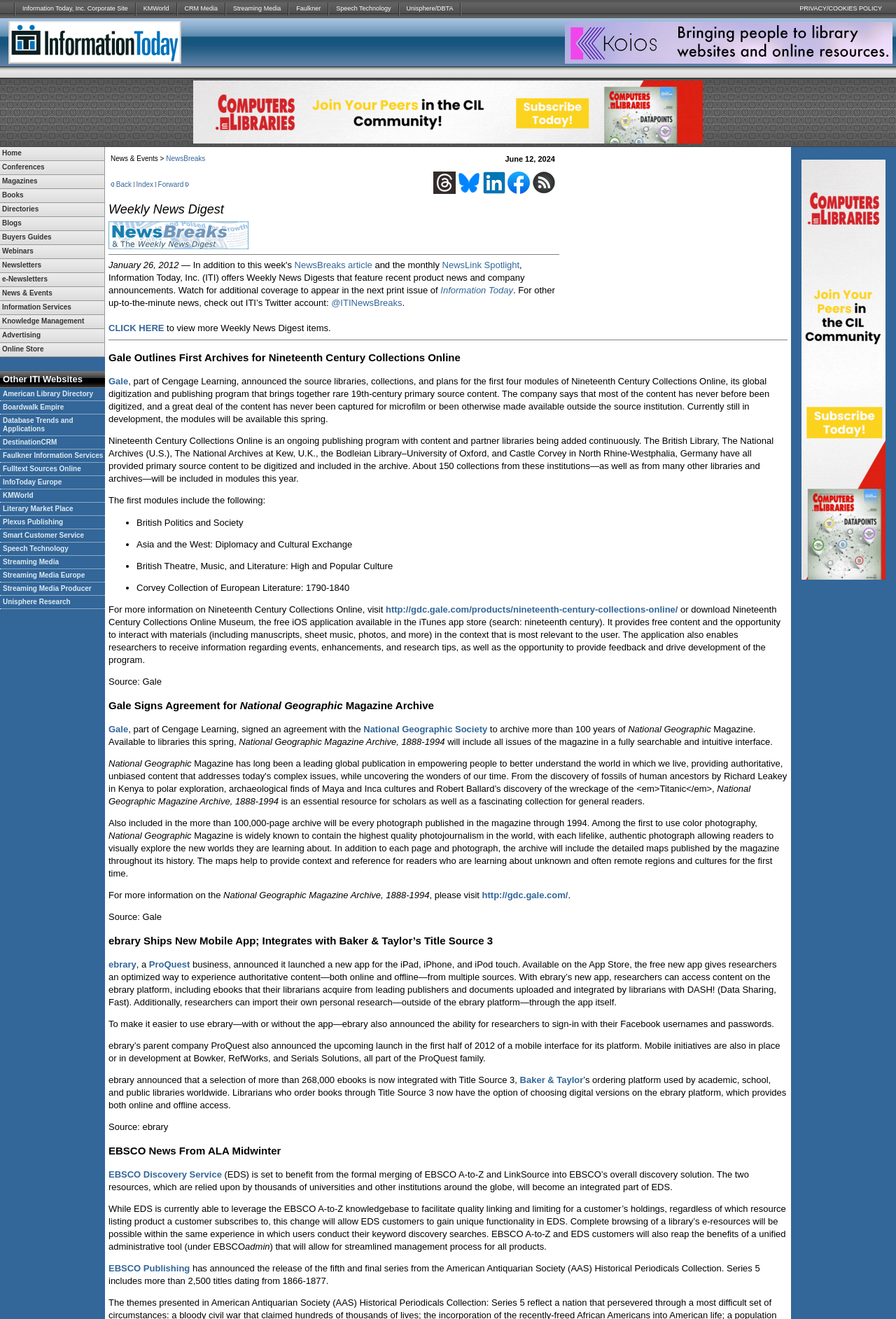Can you find the bounding box coordinates for the element to click on to achieve the instruction: "Click Advertisement"?

[0.63, 0.016, 0.996, 0.048]